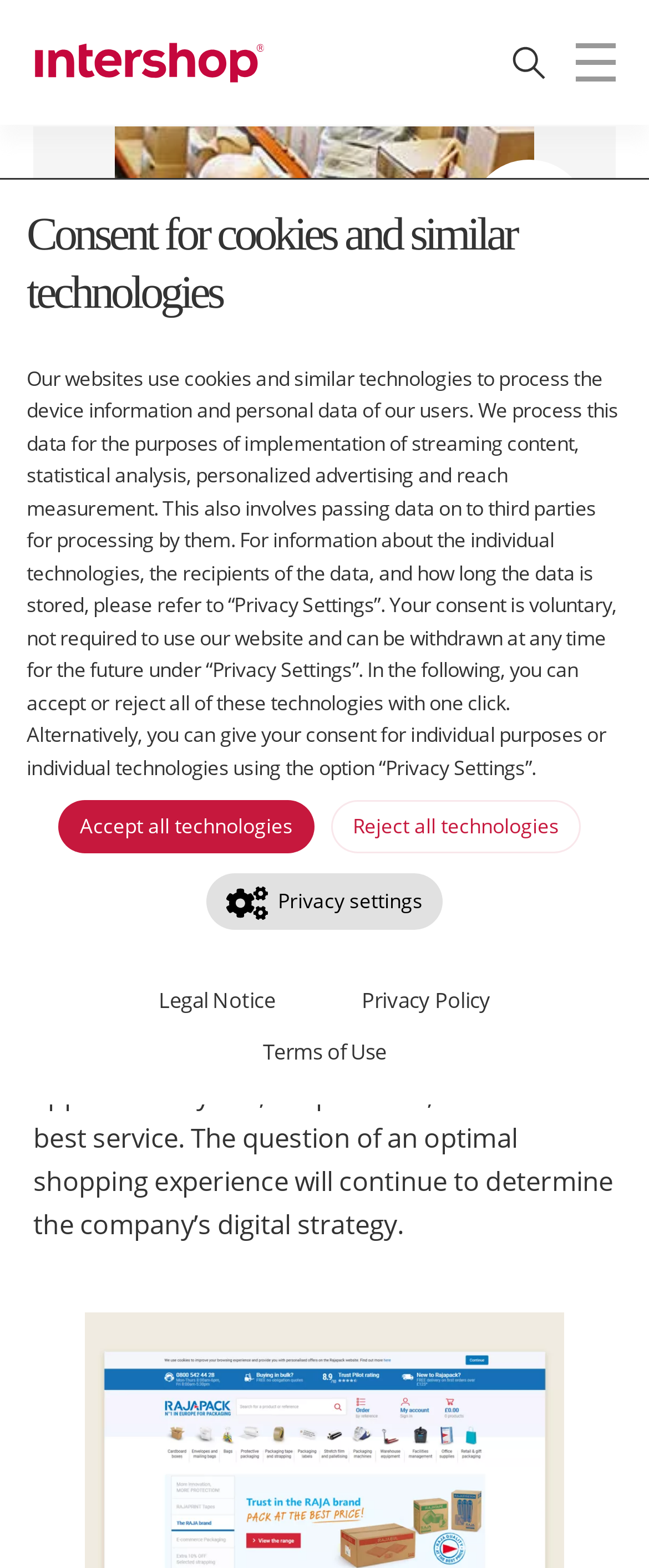Highlight the bounding box coordinates of the region I should click on to meet the following instruction: "View Legal Notice".

[0.219, 0.622, 0.449, 0.655]